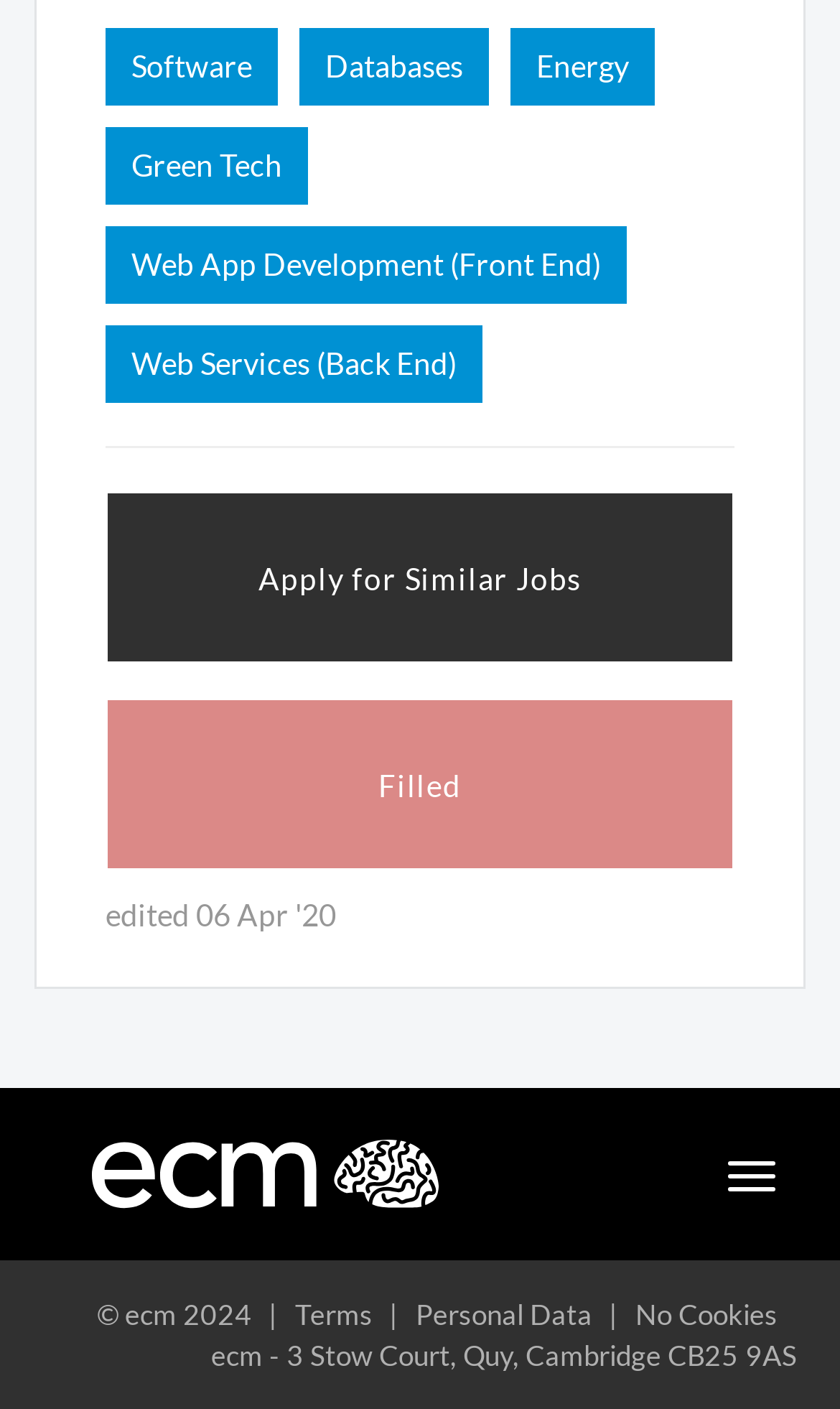How many links are in the footer?
Refer to the image and answer the question using a single word or phrase.

4